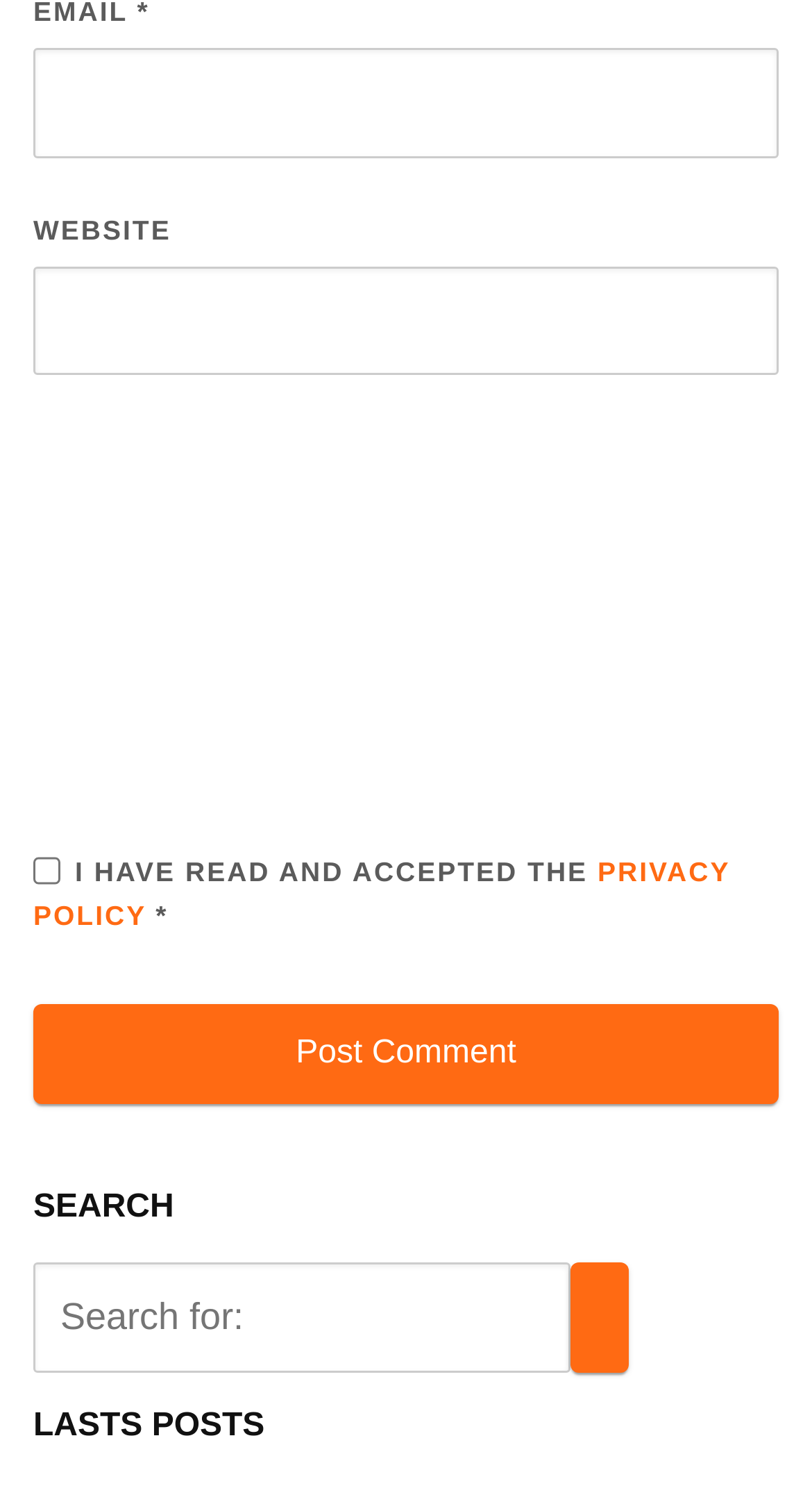Please respond in a single word or phrase: 
What is the purpose of the textbox labeled 'EMAIL *'?

Enter email